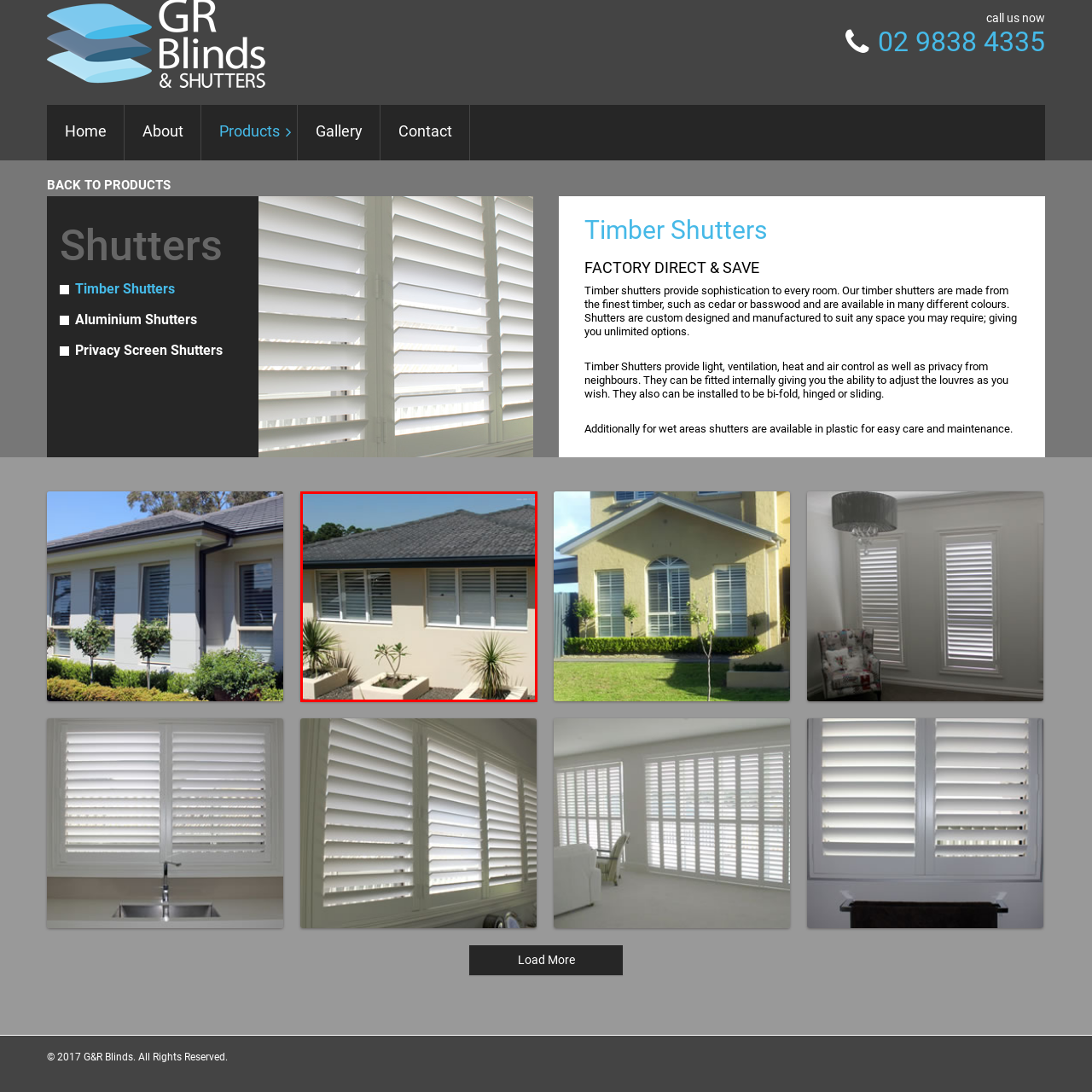What is in the planters in the foreground?
Look at the image surrounded by the red border and respond with a one-word or short-phrase answer based on your observation.

Lush green plants